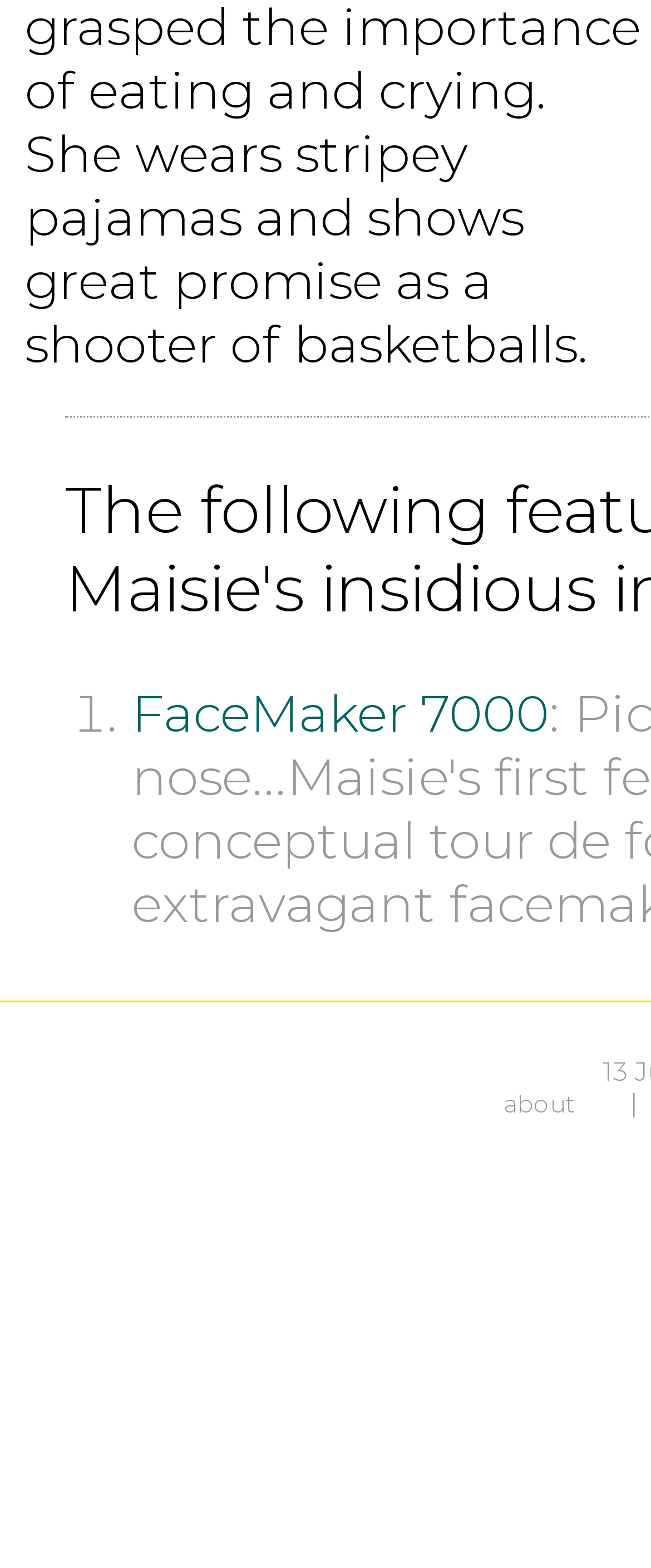Can you find the bounding box coordinates for the UI element given this description: "FaceMaker 7000"? Provide the coordinates as four float numbers between 0 and 1: [left, top, right, bottom].

[0.203, 0.435, 0.844, 0.475]